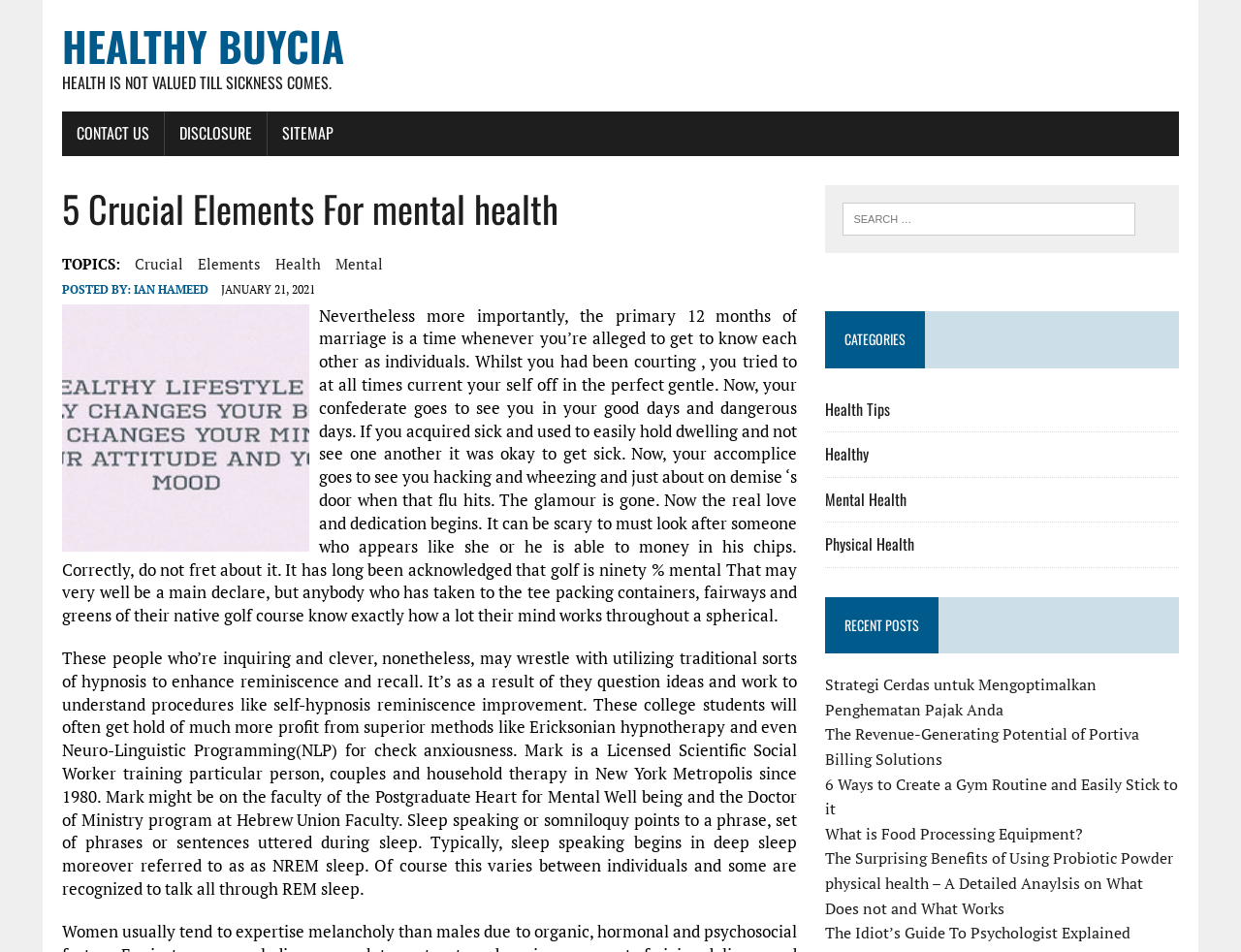What is the topic of the current post?
Look at the image and respond to the question as thoroughly as possible.

The topic of the current post can be determined by looking at the heading '5 Crucial Elements For mental health' and the links 'Crucial', 'Elements', 'Health', and 'Mental' below it, which suggest that the topic is related to mental health.